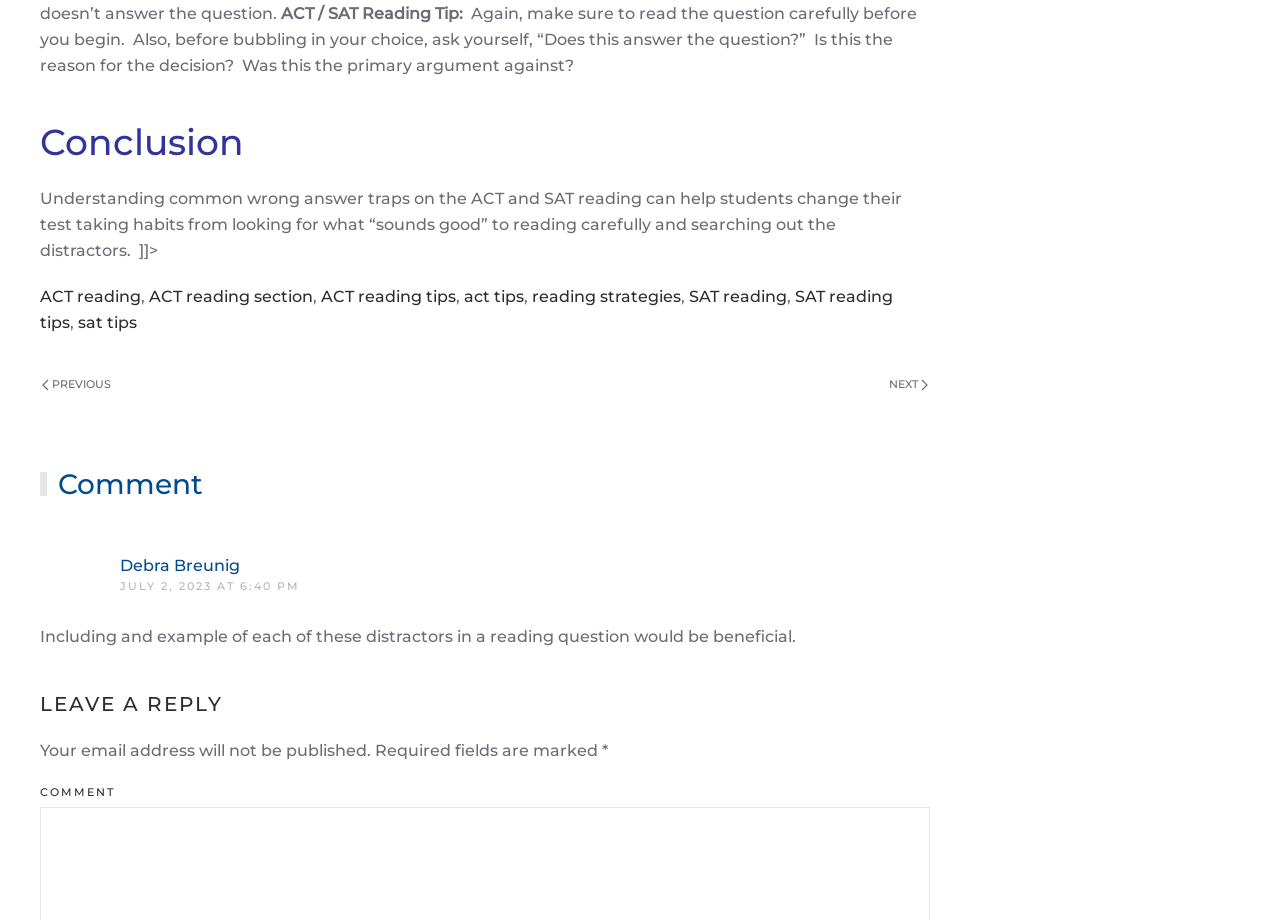Identify the bounding box coordinates for the element that needs to be clicked to fulfill this instruction: "Click on 'NEXT' button". Provide the coordinates in the format of four float numbers between 0 and 1: [left, top, right, bottom].

[0.693, 0.409, 0.727, 0.429]